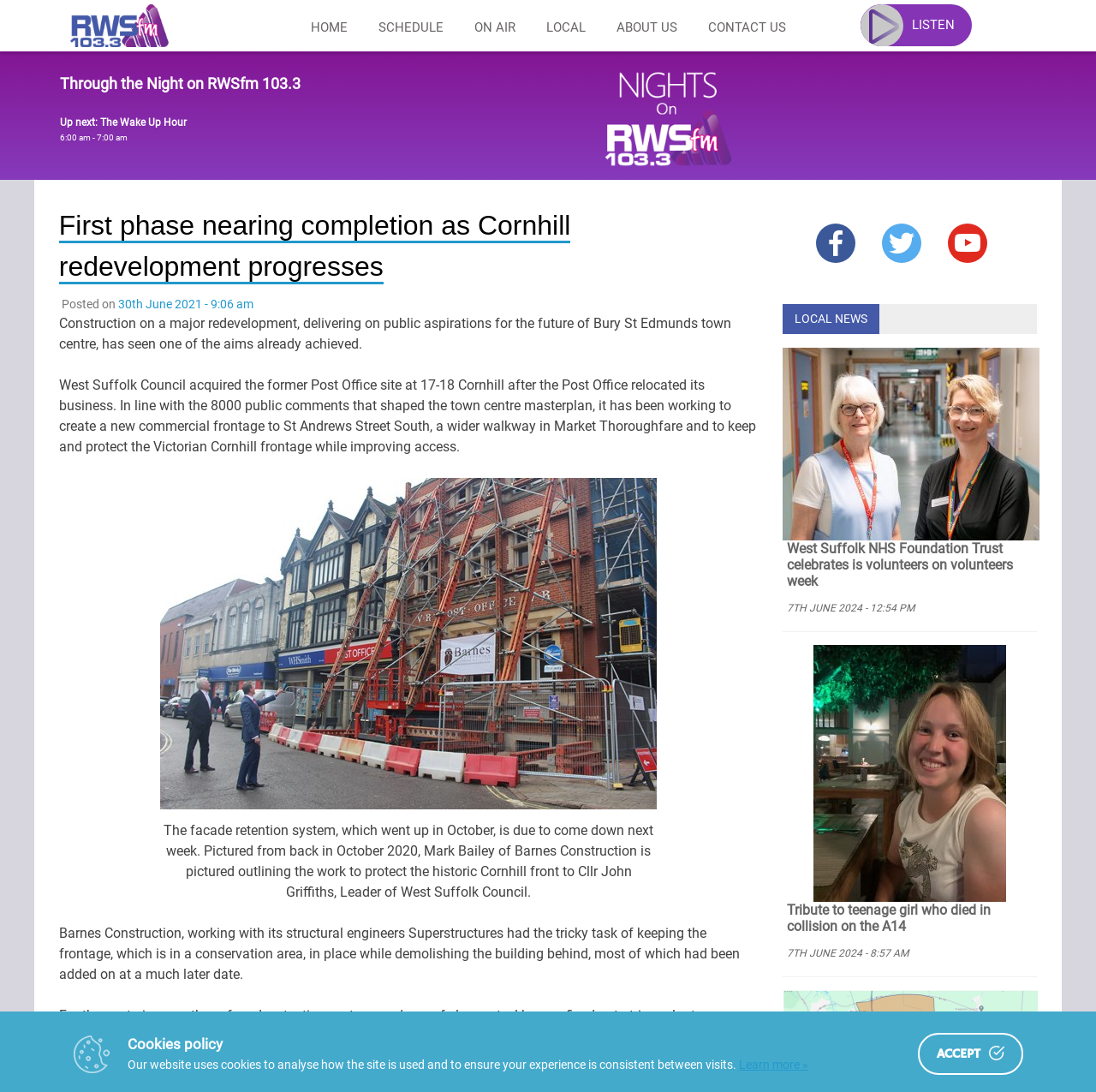Respond to the question below with a single word or phrase:
What is the topic of the news article?

Cornhill redevelopment